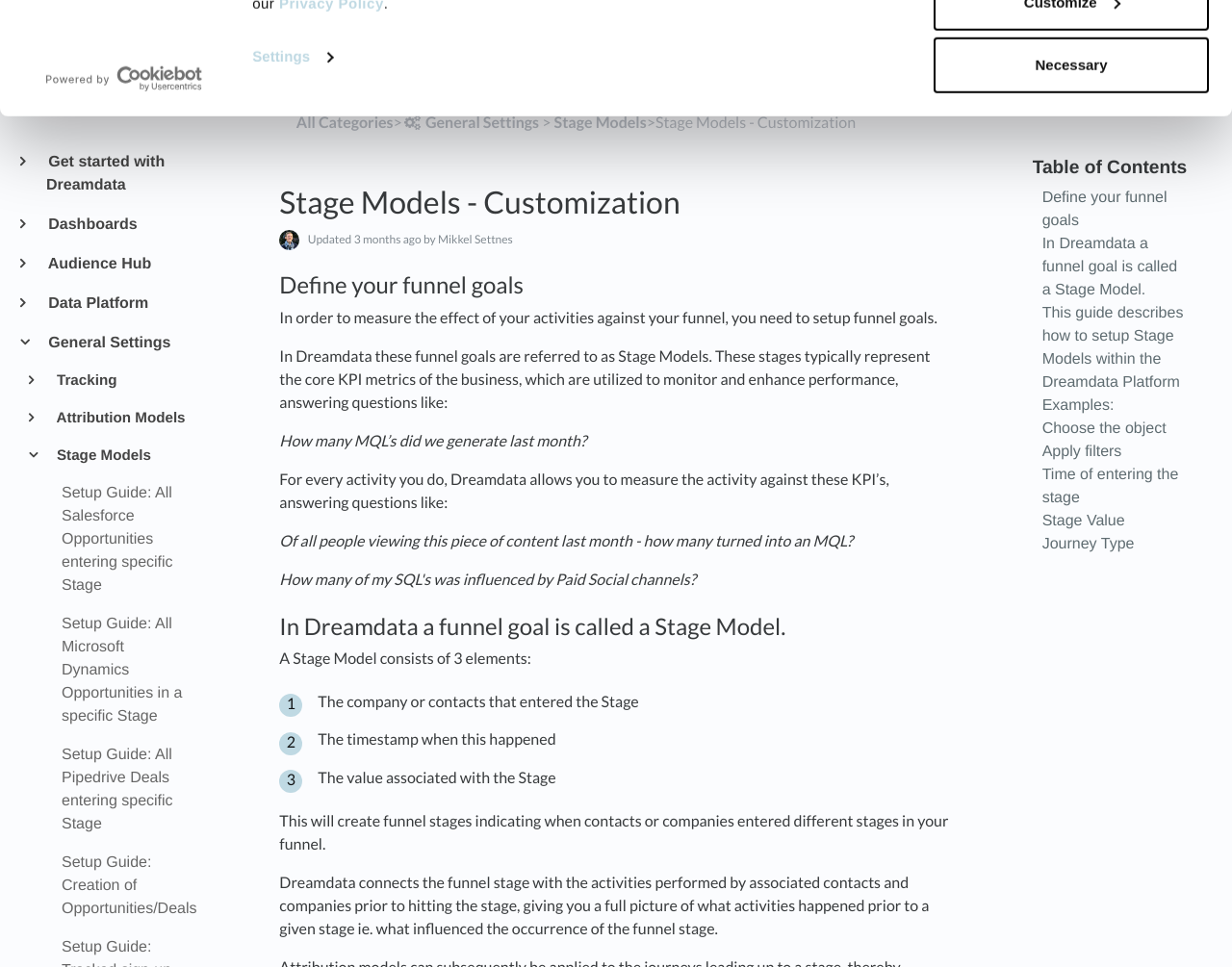Please extract the webpage's main title and generate its text content.

Stage Models - Customization